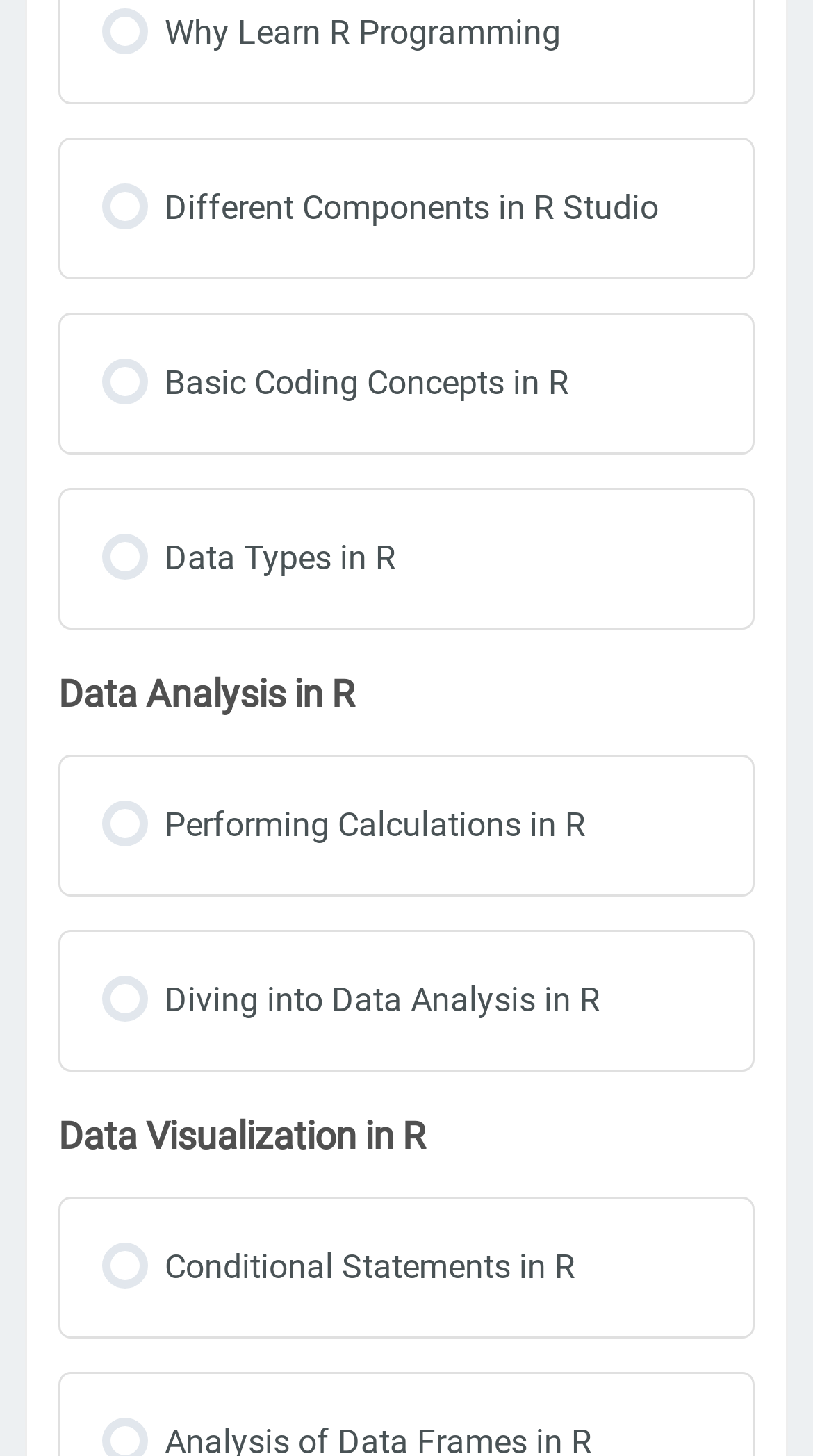Please answer the following question using a single word or phrase: 
What is the last topic on the webpage?

Conditional Statements in R